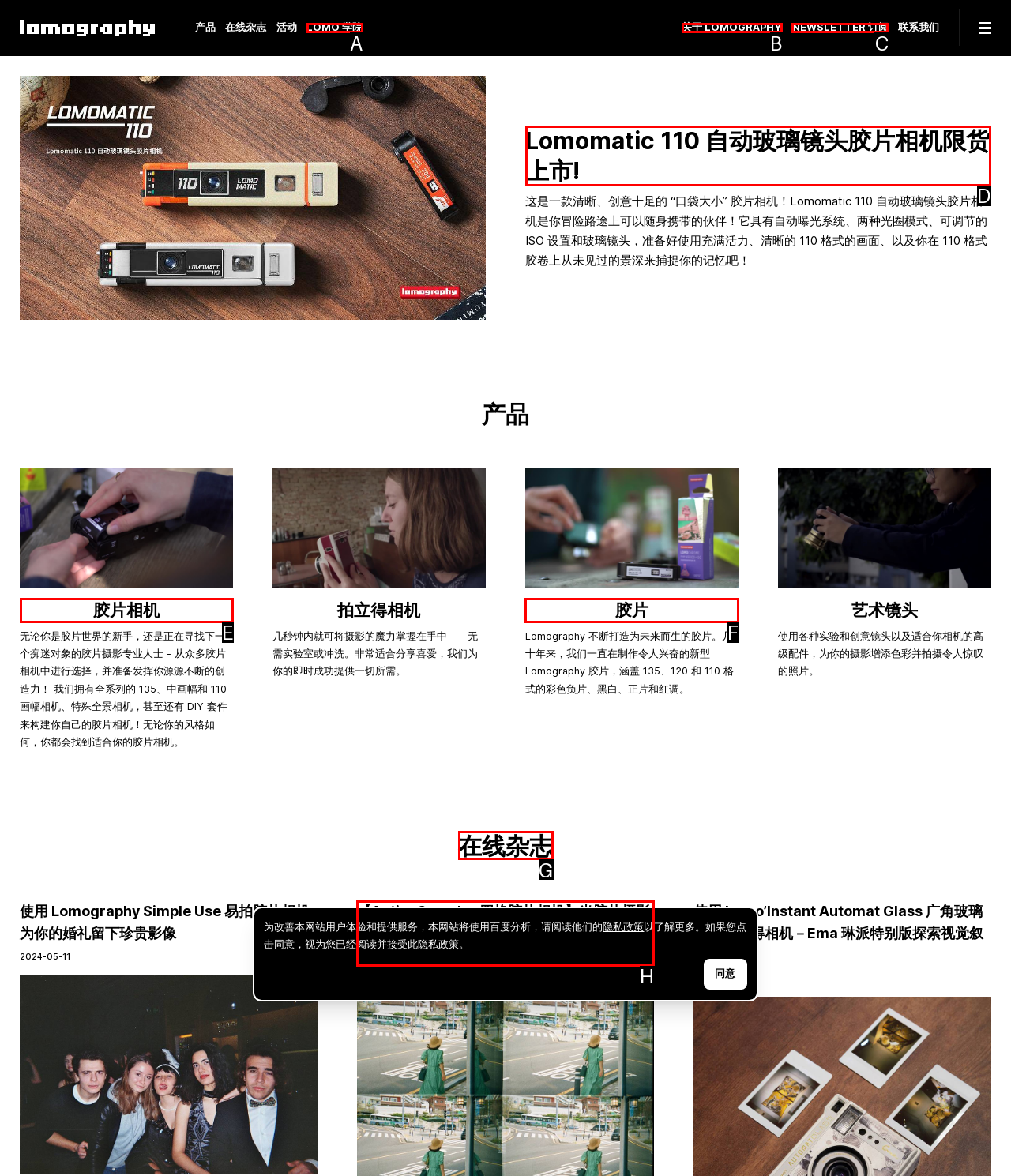For the instruction: Read the article about Lomomatic 110 automatic glass lens film camera, determine the appropriate UI element to click from the given options. Respond with the letter corresponding to the correct choice.

D